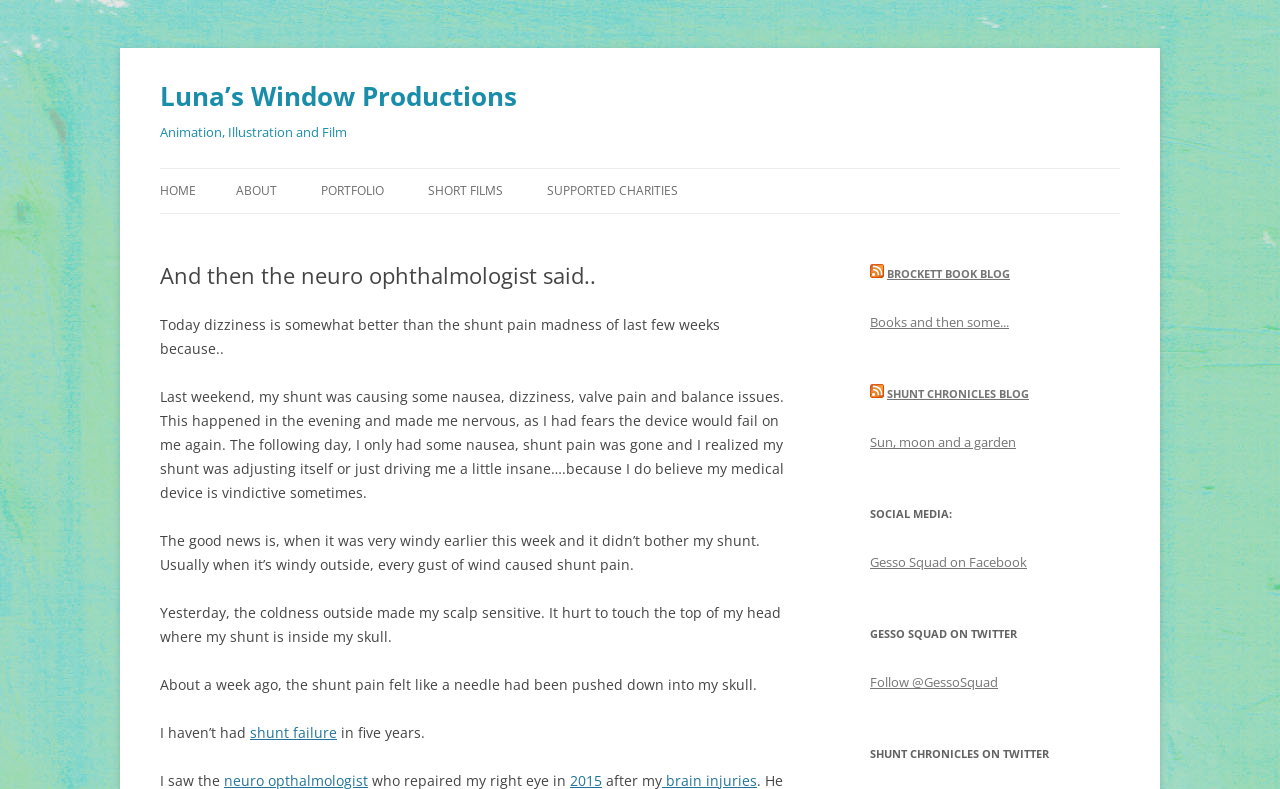What is the name of the blog about books?
Refer to the image and answer the question using a single word or phrase.

BROCKETT BOOK BLOG